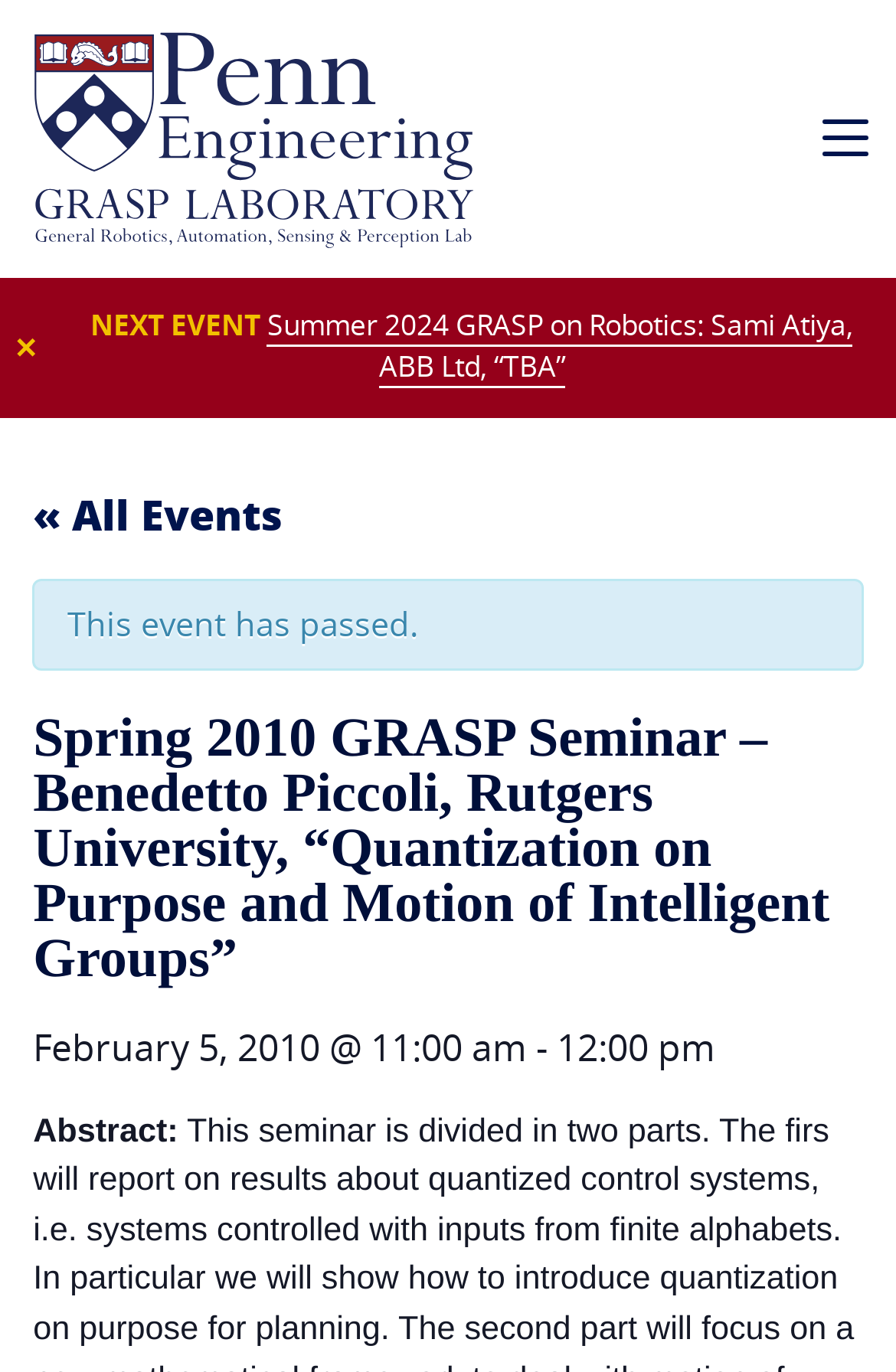Give a concise answer using one word or a phrase to the following question:
What is the status of this event?

This event has passed